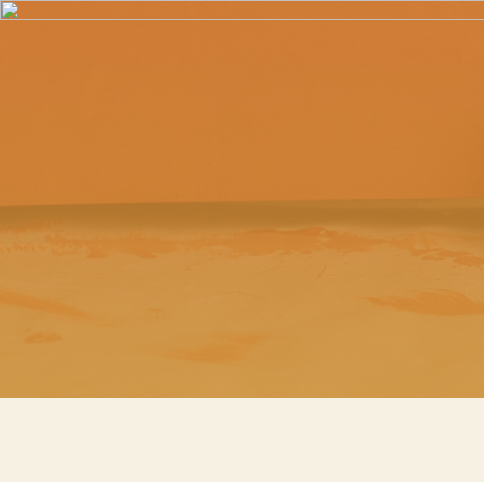Summarize the image with a detailed description that highlights all prominent details.

This image showcases a smooth, blended surface in warm tones of orange, ranging from a rich, deep hue at the top to lighter shades towards the bottom. The gradient creates a sense of depth and texture, suggesting a freshly painted wall or a large artwork. Such colors are often associated with energy and creativity, making them suitable for various environments, particularly in spaces that aim to inspire. The overall composition emphasizes clarity and simplicity, reflecting a professional approach to painting and coatings, which aligns with the service's focus on keeping up-to-date with industry standards and methods. This visual representation complements the company's commitment to delivering quality work, from new constructions to repainting projects.